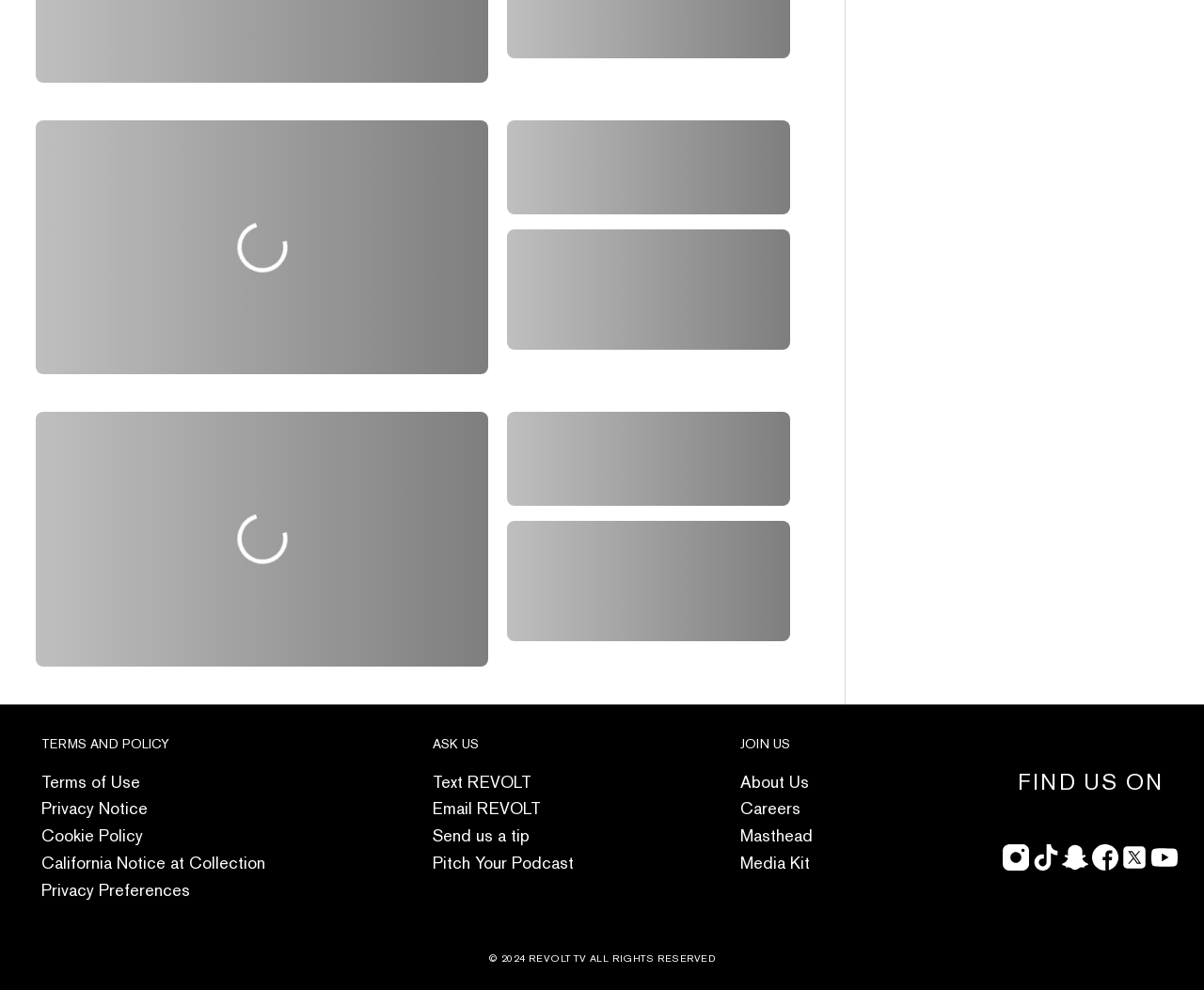What type of content is REVOLT likely to produce?
Using the image as a reference, answer the question with a short word or phrase.

Podcasts